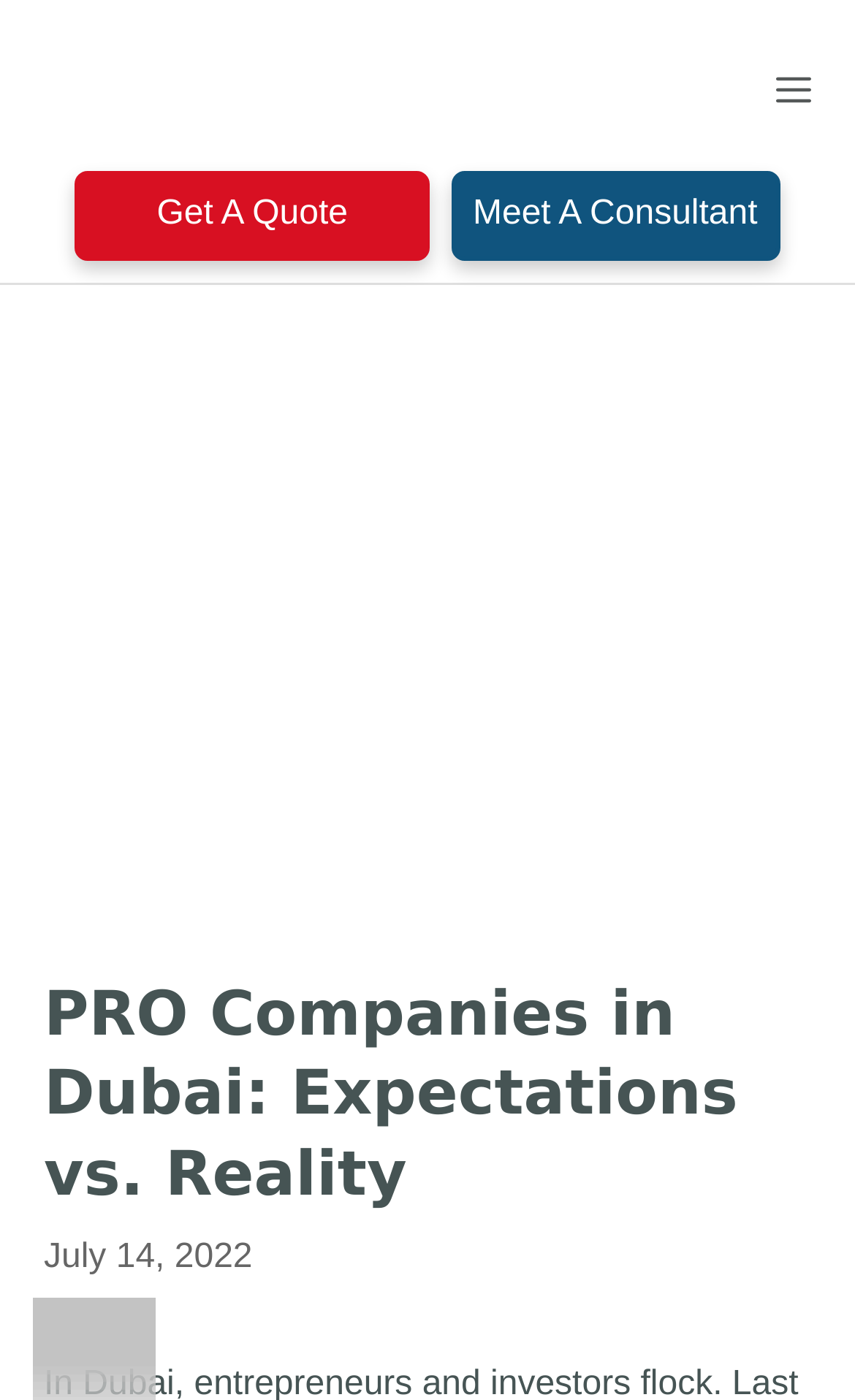Predict the bounding box of the UI element based on this description: "Meet A Consultant".

[0.527, 0.122, 0.912, 0.186]